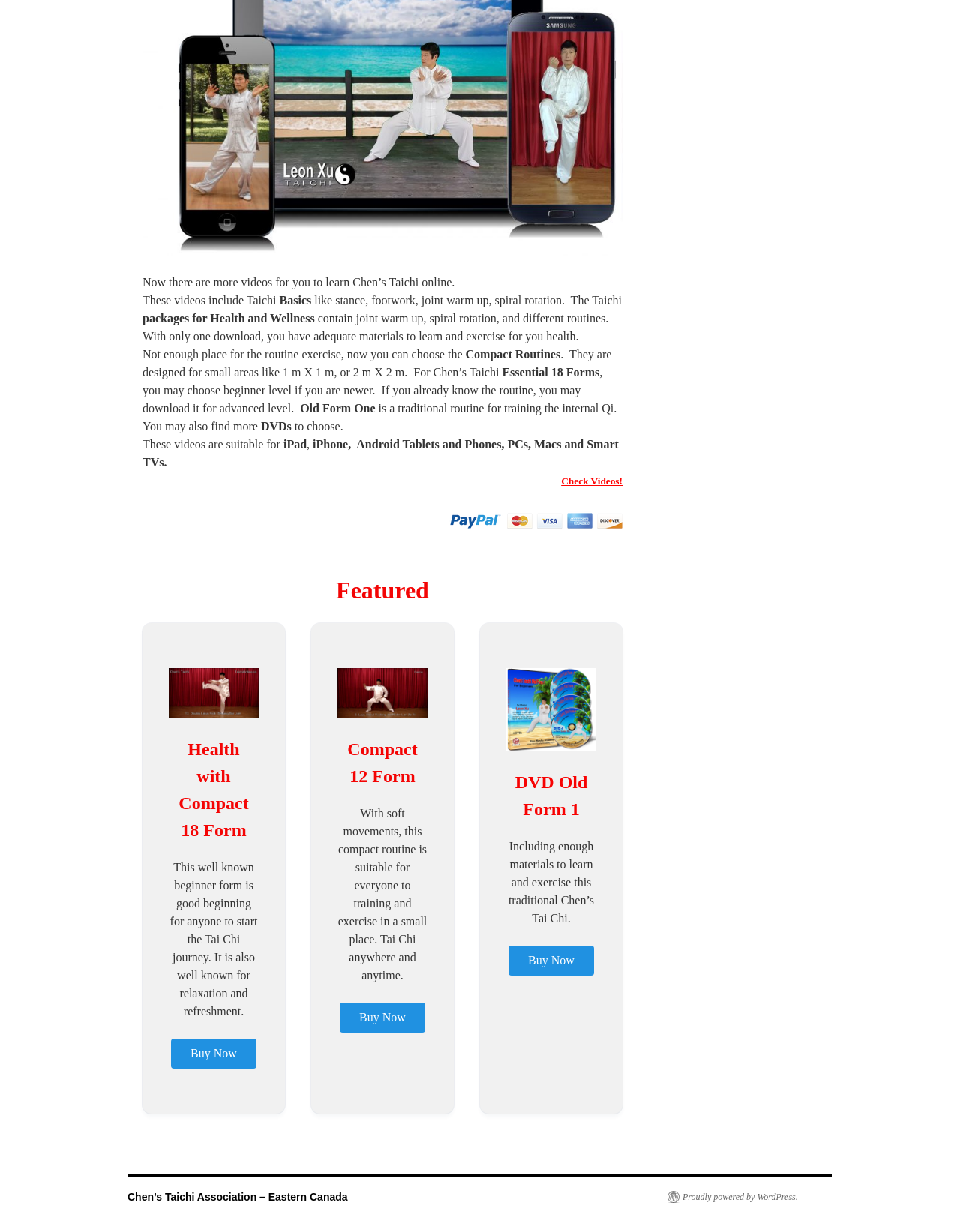Extract the bounding box coordinates of the UI element described by: "Check Videos!". The coordinates should include four float numbers ranging from 0 to 1, e.g., [left, top, right, bottom].

[0.585, 0.386, 0.648, 0.395]